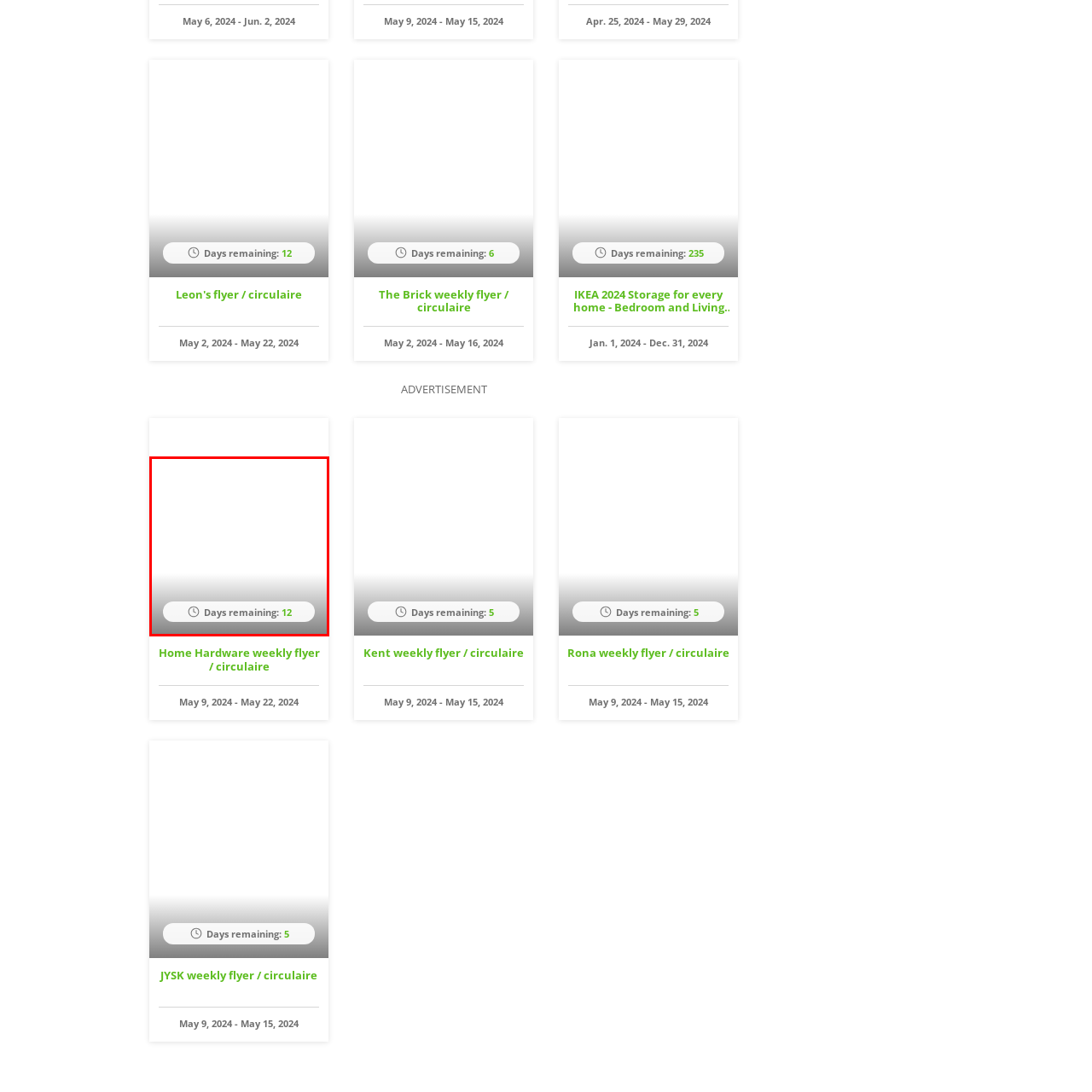Focus on the section within the red boundary and provide a detailed description.

The image features a sleek, modern design showcasing a time-sensitive promotional offer. At the center, there’s a prominent display indicating "Days remaining: 12," highlighted in a vibrant green font, emphasizing urgency and encouraging timely action. Accompanying this text is a minimalist clock icon, suggesting a countdown to the expiration of the offer. The background is subtly gradient-tinged, transitioning from light at the top to a darker shade below, which draws attention to the main message. This image serves to effectively communicate the limited time frame of the promotion, likely associated with a specific flyer or advertisement for a product or service.